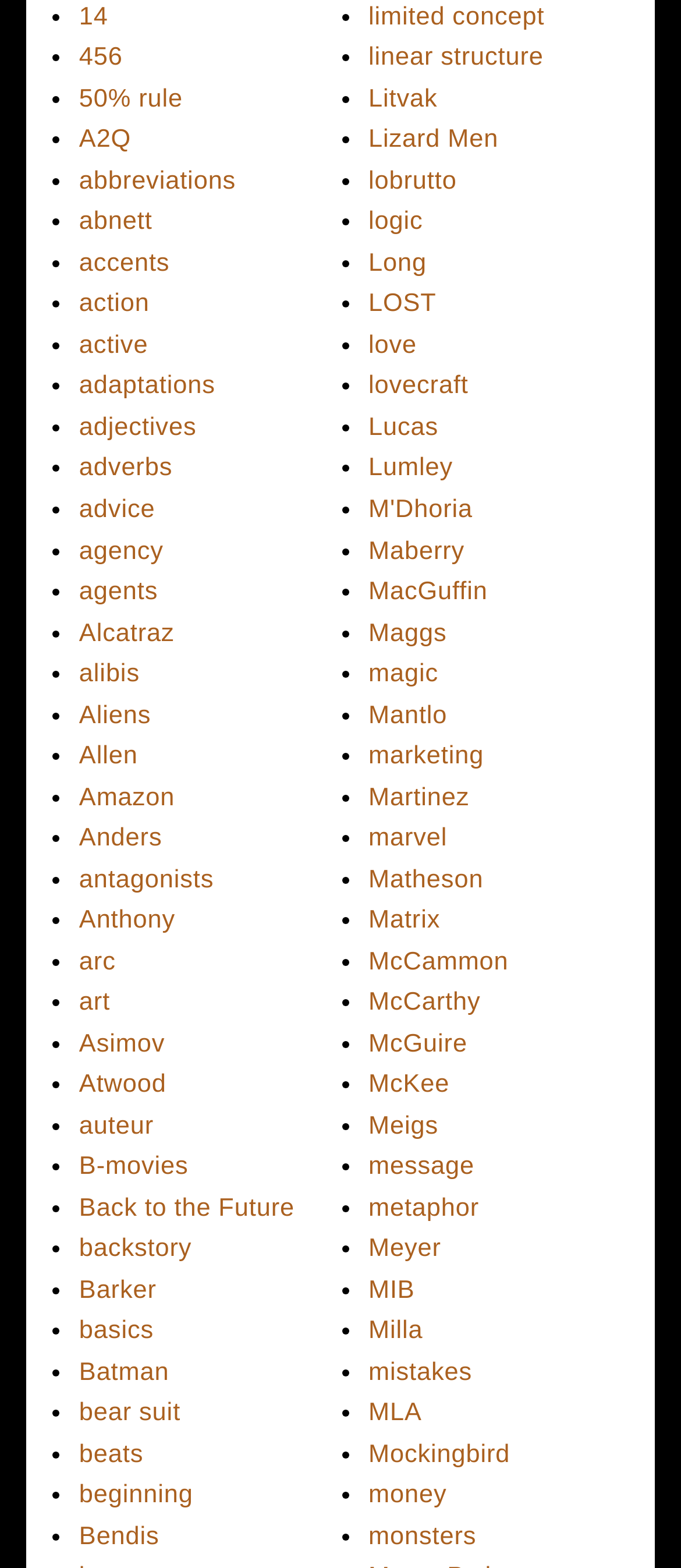Identify the bounding box coordinates for the region of the element that should be clicked to carry out the instruction: "click 14". The bounding box coordinates should be four float numbers between 0 and 1, i.e., [left, top, right, bottom].

[0.116, 0.002, 0.159, 0.02]